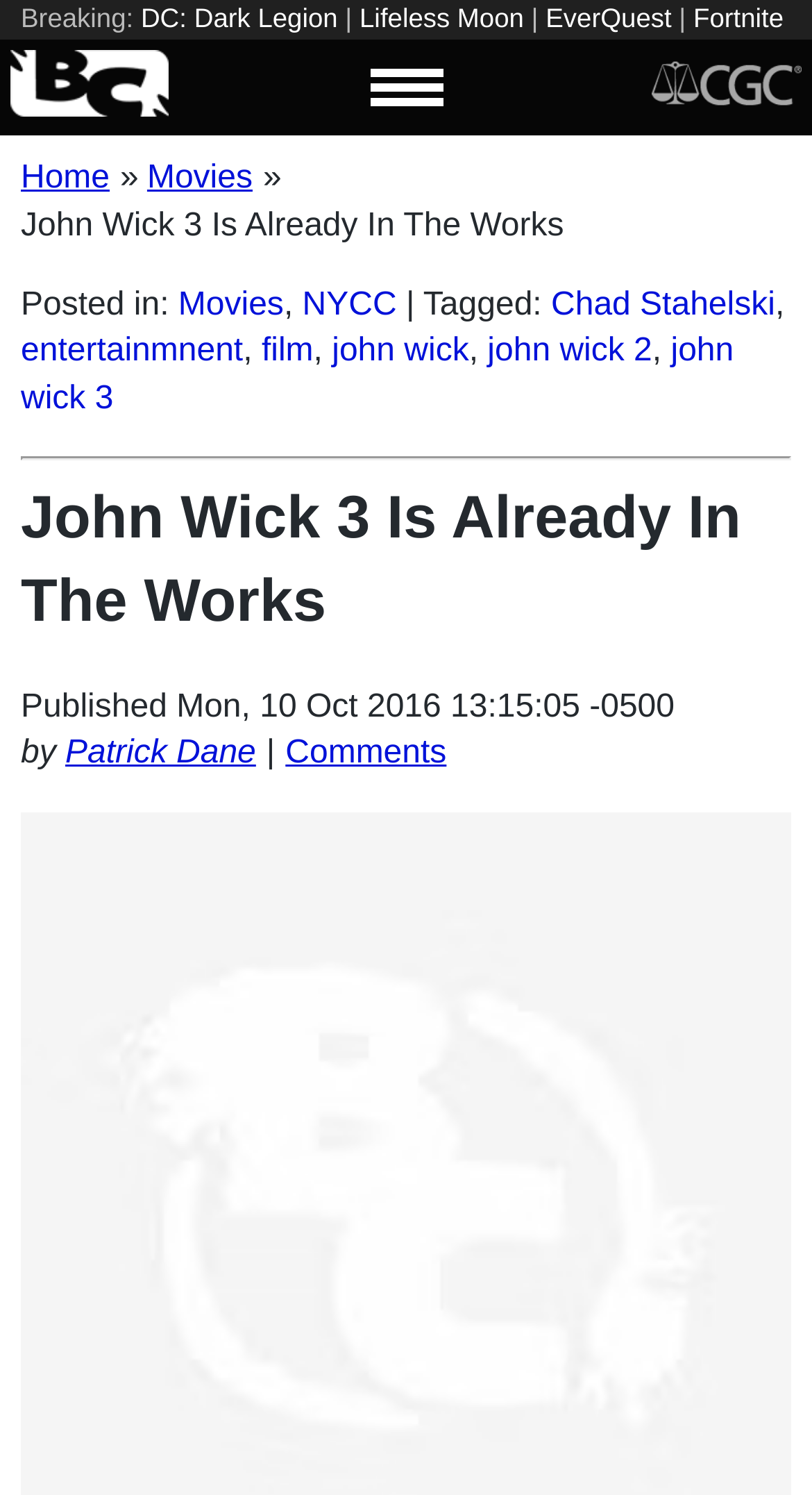From the webpage screenshot, predict the bounding box of the UI element that matches this description: "alt="Bleeding Cool News and Rumors"".

[0.013, 0.033, 0.208, 0.078]